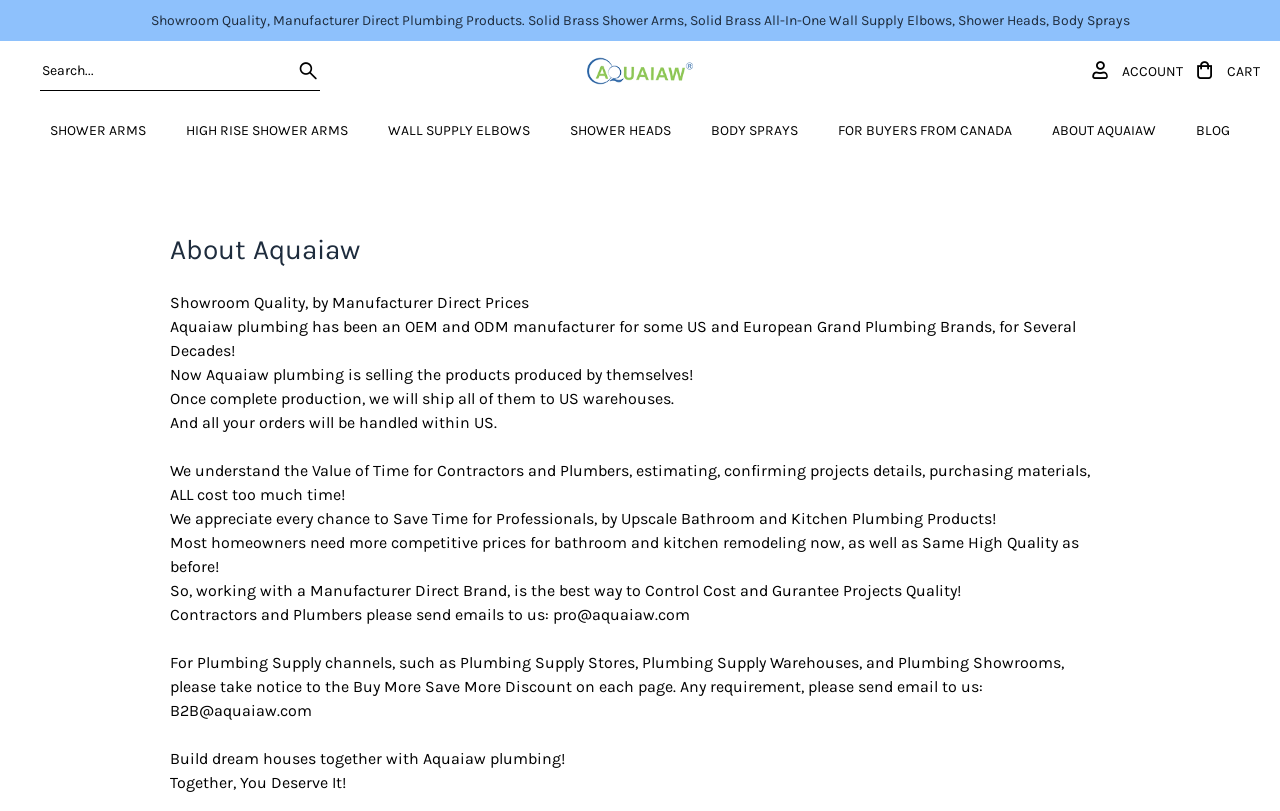Give a succinct answer to this question in a single word or phrase: 
What is the benefit of working with a Manufacturer Direct Brand?

Control Cost and Guarantee Projects Quality